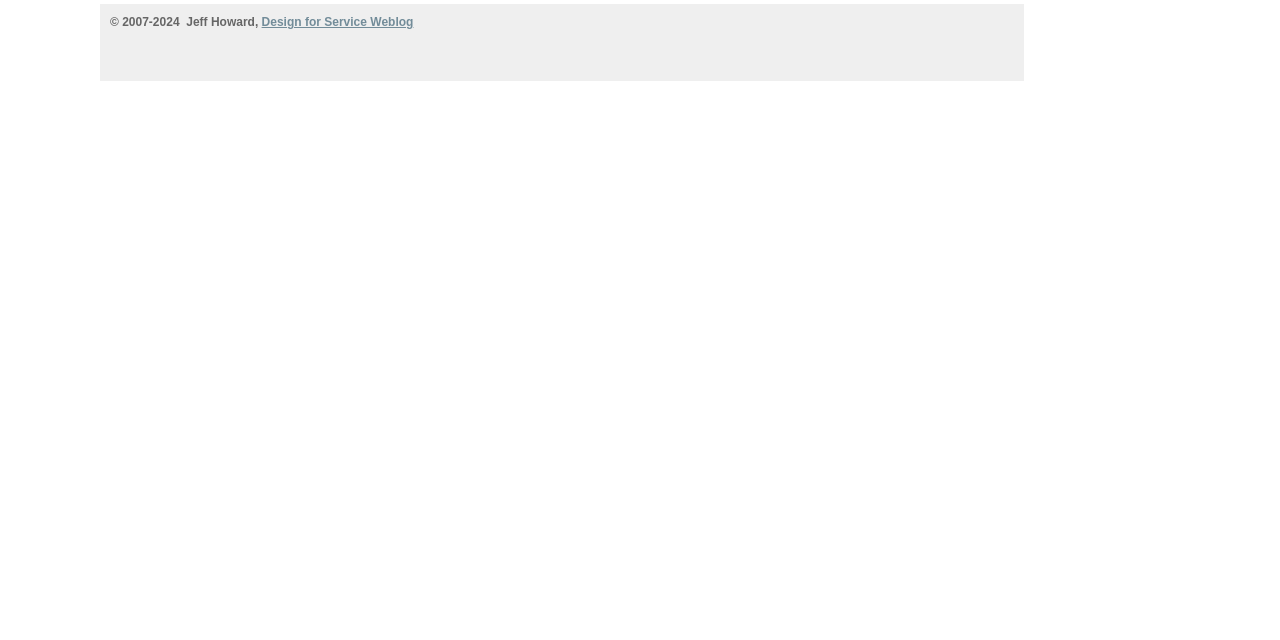Determine the bounding box of the UI element mentioned here: "Design for Service Weblog". The coordinates must be in the format [left, top, right, bottom] with values ranging from 0 to 1.

[0.204, 0.024, 0.323, 0.046]